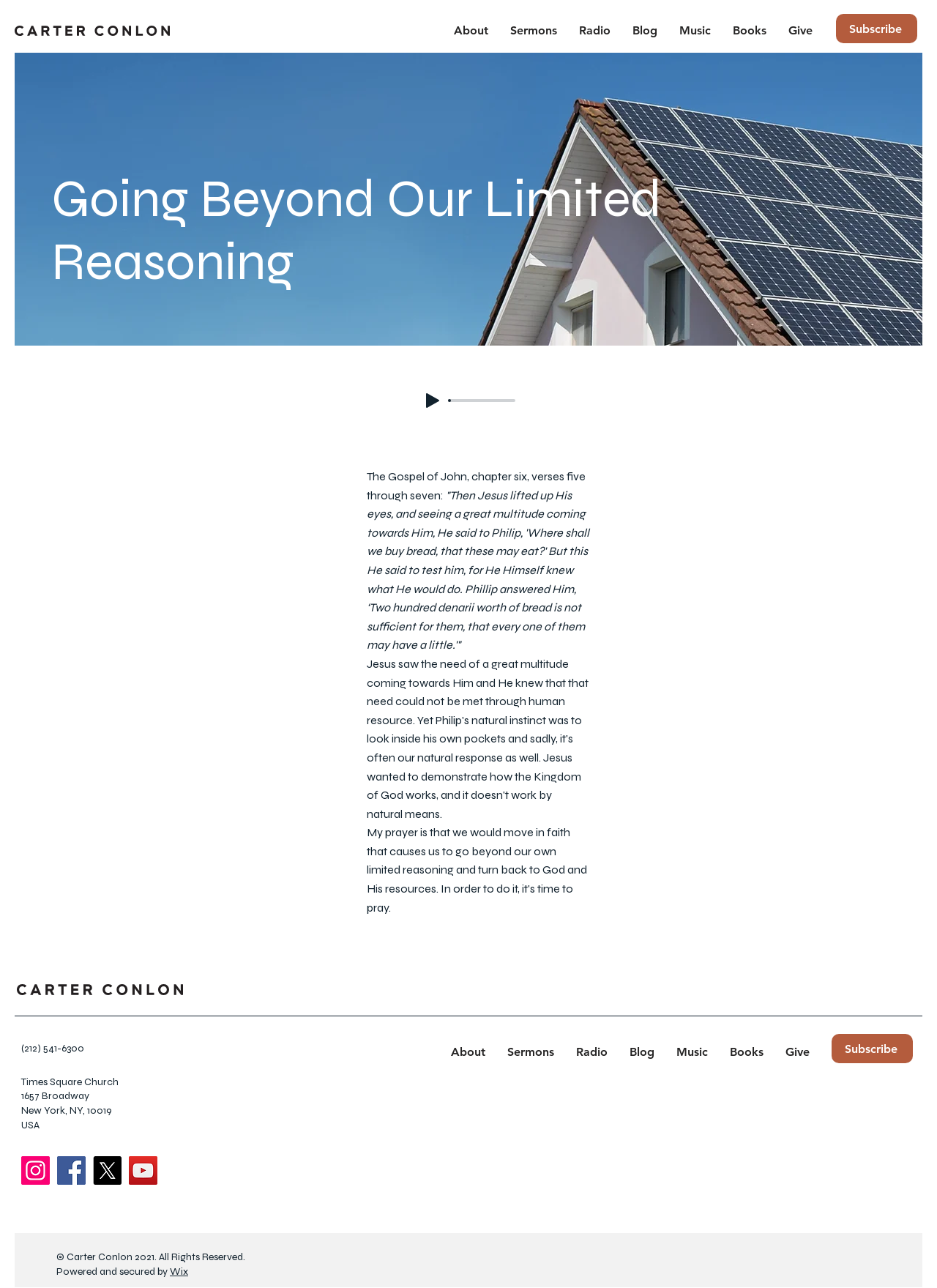Determine the primary headline of the webpage.

Going Beyond Our Limited Reasoning